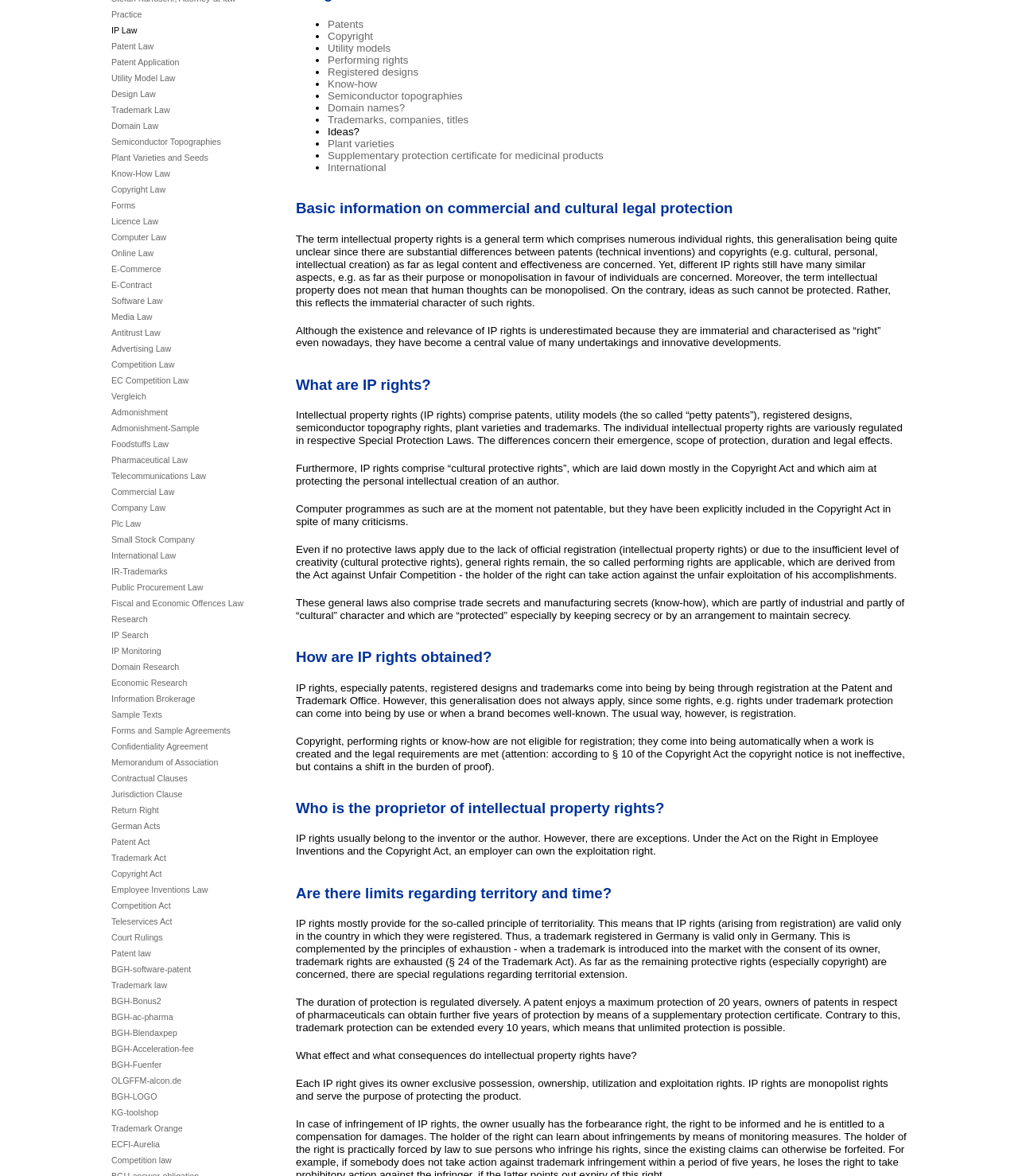Based on the element description Catch and Harvest, identify the bounding box of the UI element in the given webpage screenshot. The coordinates should be in the format (top-left x, top-left y, bottom-right x, bottom-right y) and must be between 0 and 1.

None